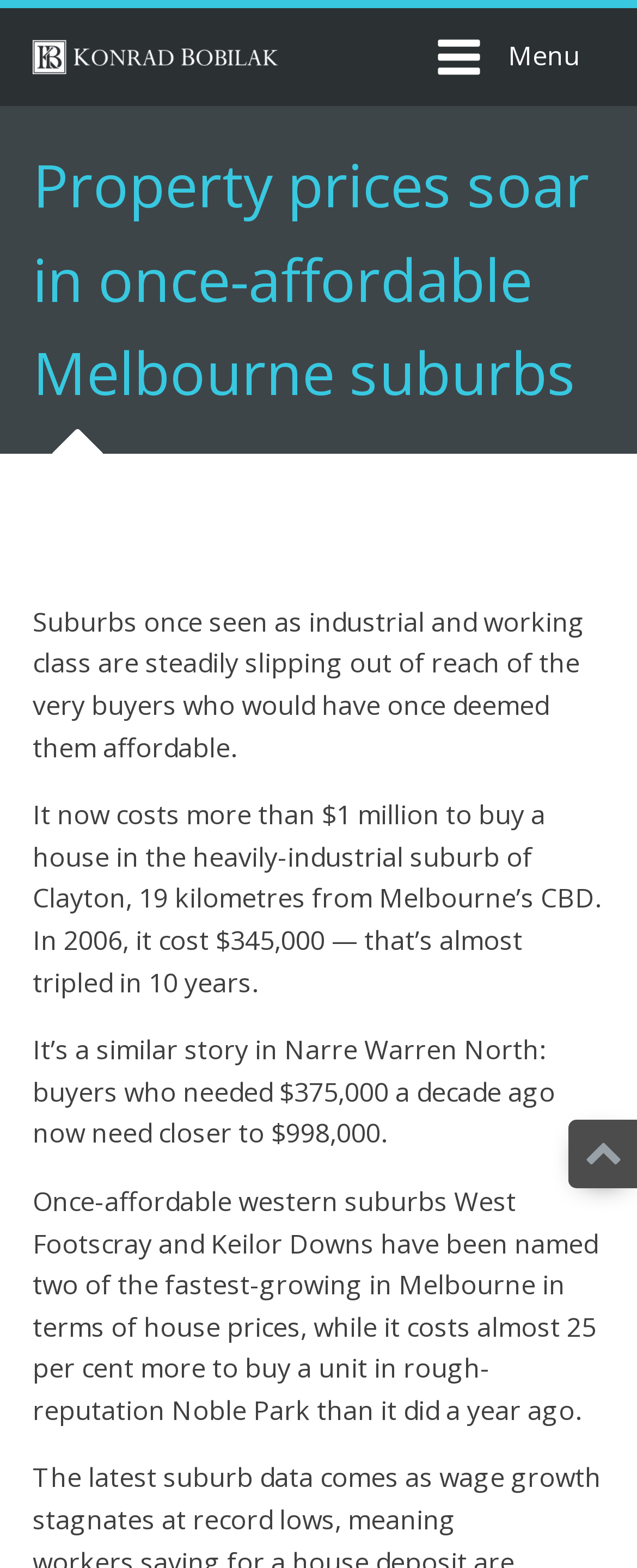Identify the main heading from the webpage and provide its text content.

Property prices soar in once-affordable Melbourne suburbs
